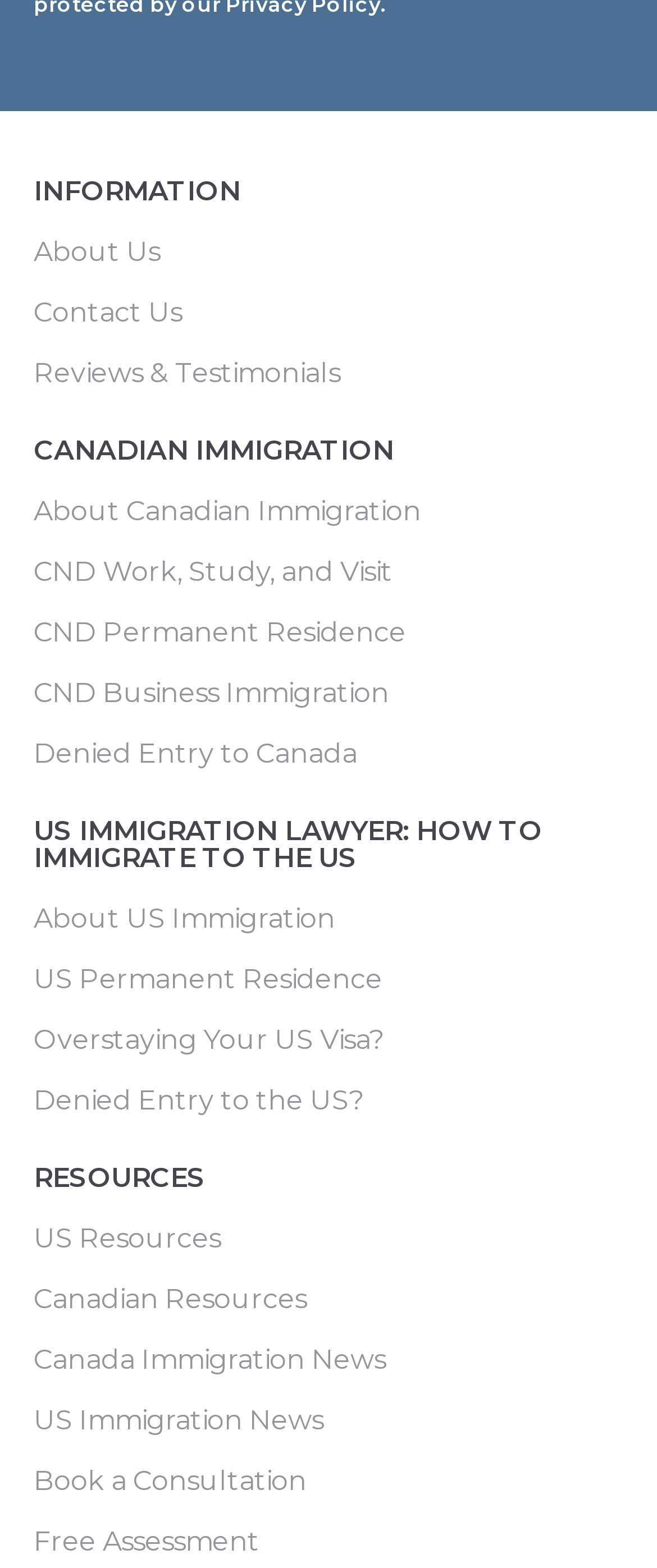Pinpoint the bounding box coordinates of the clickable element needed to complete the instruction: "Take a free assessment". The coordinates should be provided as four float numbers between 0 and 1: [left, top, right, bottom].

[0.051, 0.975, 0.949, 0.992]